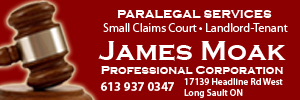What is the contact number provided?
Using the visual information, reply with a single word or short phrase.

613 937 0347